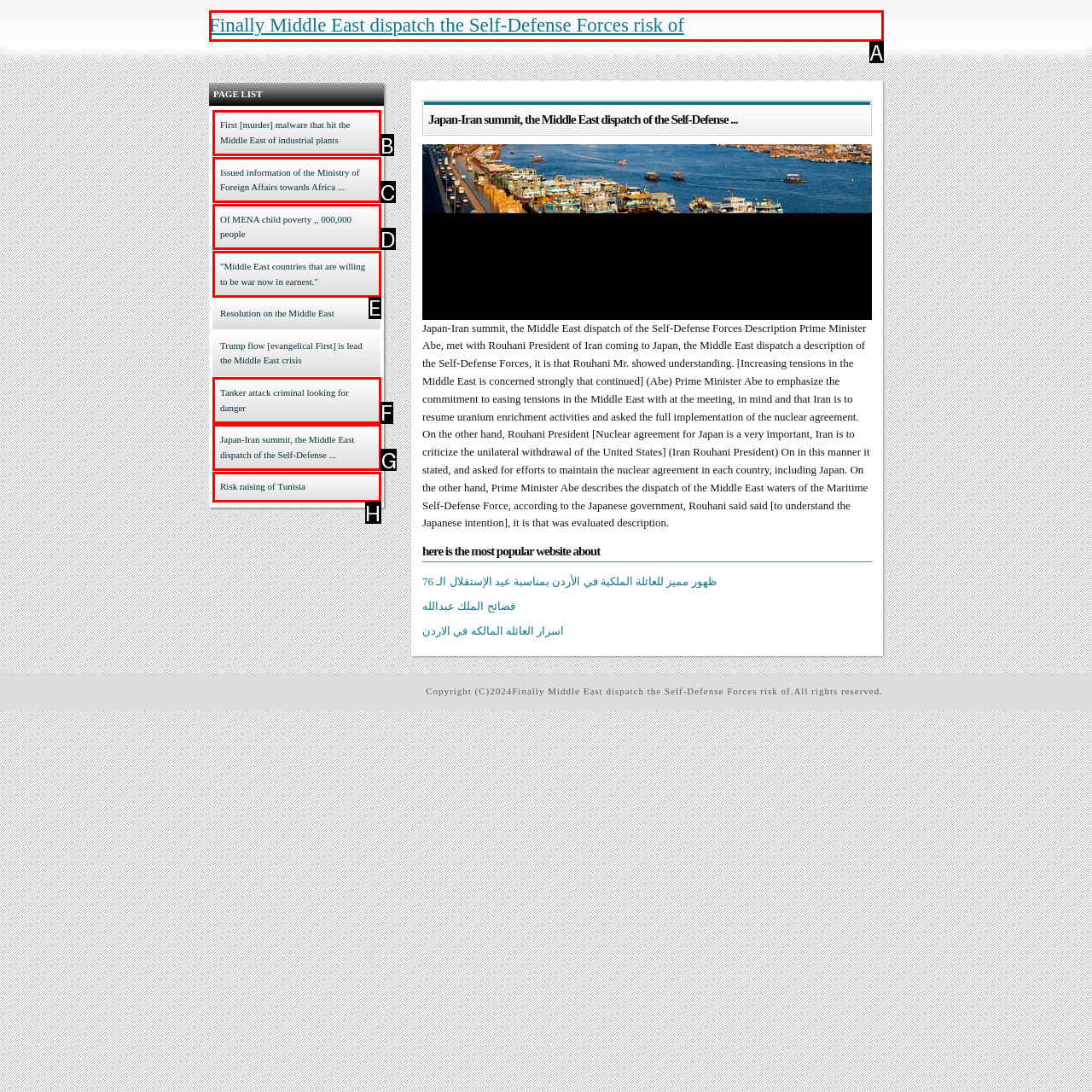Identify the correct HTML element to click for the task: Click on the link to read about the Japan-Iran summit. Provide the letter of your choice.

G